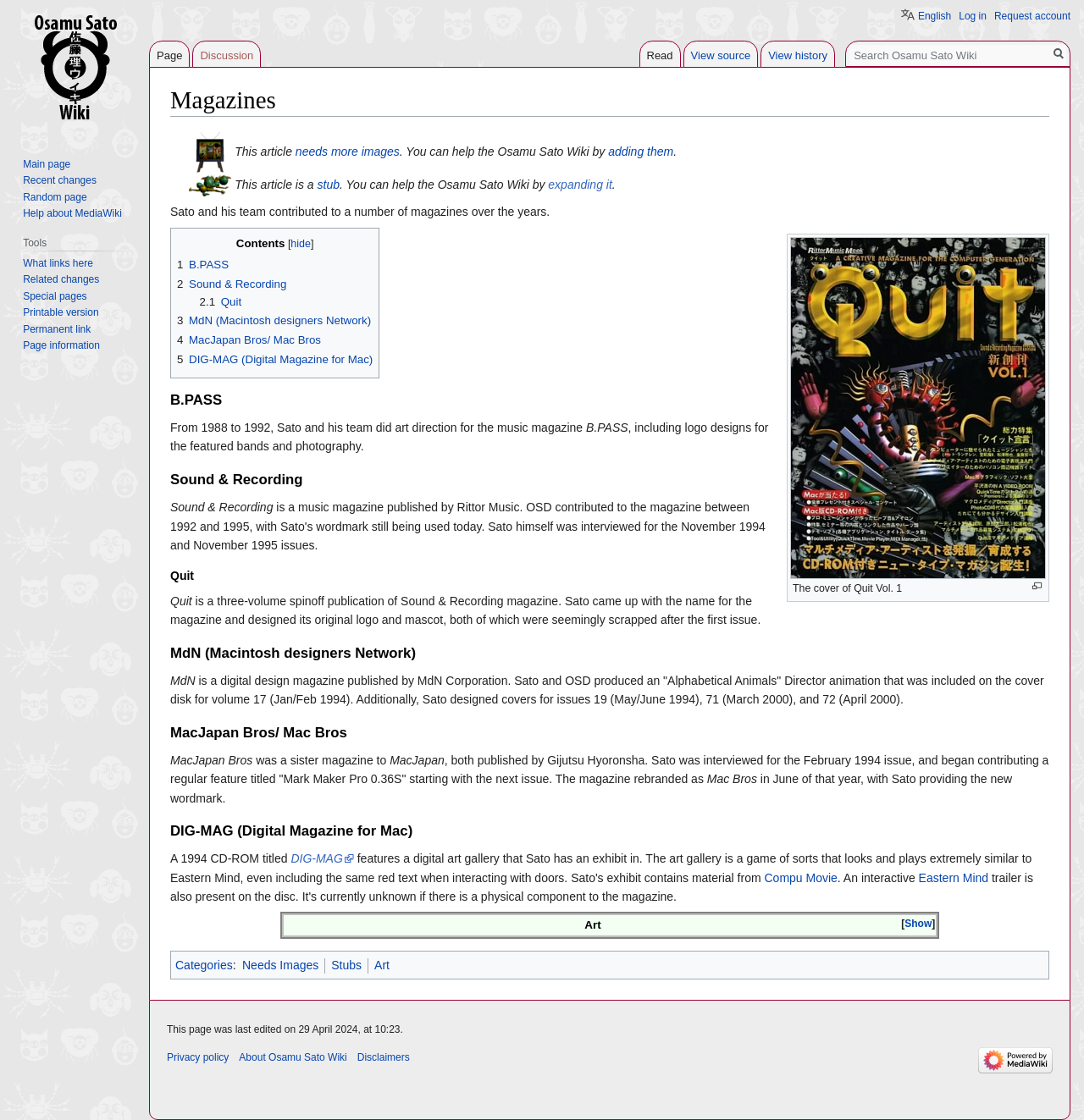Generate a comprehensive description of the webpage content.

The webpage is about Osamu Sato's contributions to various magazines. At the top, there is a heading "Magazines" followed by two links "Jump to navigation" and "Jump to search". Below this, there is a description list with two details, each containing an image, a link, and some text. The first detail has an image "Television.png" and text "This article needs more images. You can help the Osamu Sato Wiki by adding them." The second detail has an image "StubTBC.png" and text "This article is a stub. You can help the Osamu Sato Wiki by expanding it."

Following this, there is a paragraph of text "Sato and his team contributed to a number of magazines over the years." Below this, there is a link and a button "Enlarge". Next to this, there is a static text "The cover of Quit Vol. 1".

On the left side of the page, there is a navigation menu with a heading "Contents" and several links to different sections, including "B.PASS", "Sound & Recording", "Quit", "MdN (Macintosh designers Network)", "MacJapan Bros/ Mac Bros", and "DIG-MAG (Digital Magazine for Mac)".

The main content of the page is divided into several sections, each with a heading and some text. The sections are "B.PASS", "Sound & Recording", "Quit", "MdN (Macintosh designers Network)", "MacJapan Bros/ Mac Bros", and "DIG-MAG (Digital Magazine for Mac)". Each section has some text describing Osamu Sato's contributions to the respective magazine.

At the bottom of the page, there are several links to categories, including "Categories", "Needs Images", "Stubs", and "Art". There are also some navigation links, including "Personal tools", "Namespaces", "Views", and a search bar.